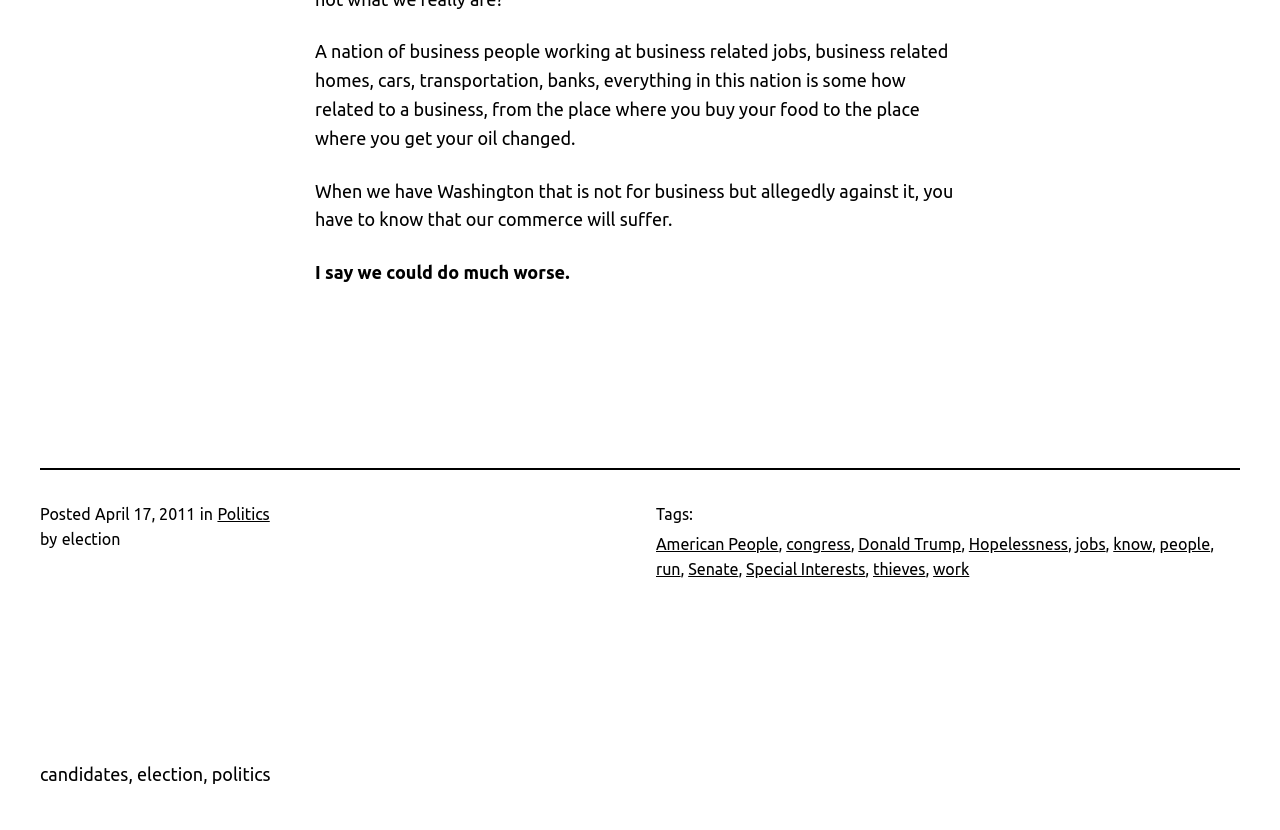What is the theme of the tags listed at the bottom?
Please interpret the details in the image and answer the question thoroughly.

The tags listed at the bottom of the article, such as 'American People', 'congress', 'jobs', and 'people', suggest that the theme is related to politics and society. These tags are likely used to categorize the article and help readers find related content.